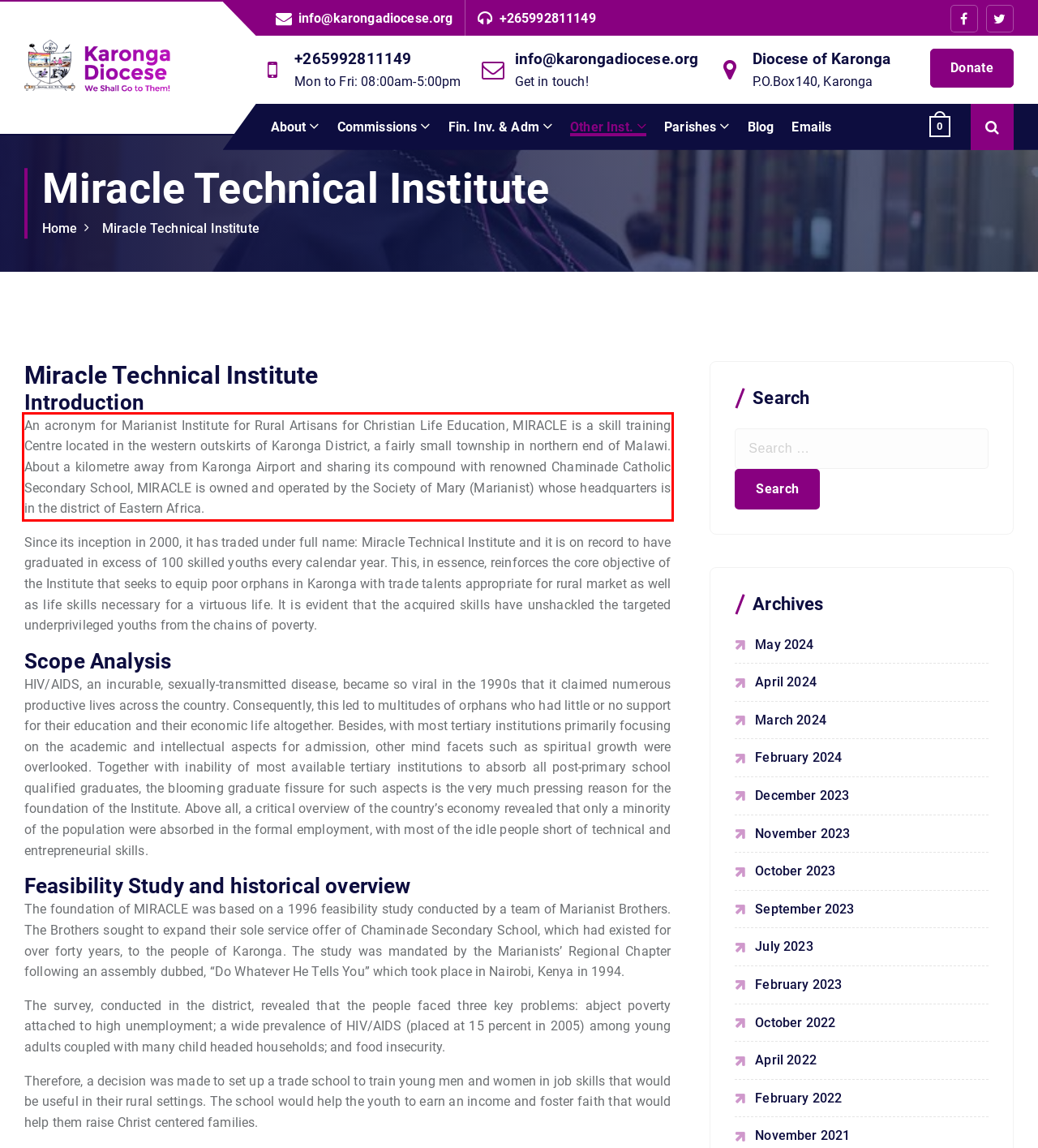You are given a webpage screenshot with a red bounding box around a UI element. Extract and generate the text inside this red bounding box.

An acronym for Marianist Institute for Rural Artisans for Christian Life Education, MIRACLE is a skill training Centre located in the western outskirts of Karonga District, a fairly small township in northern end of Malawi. About a kilometre away from Karonga Airport and sharing its compound with renowned Chaminade Catholic Secondary School, MIRACLE is owned and operated by the Society of Mary (Marianist) whose headquarters is in the district of Eastern Africa.